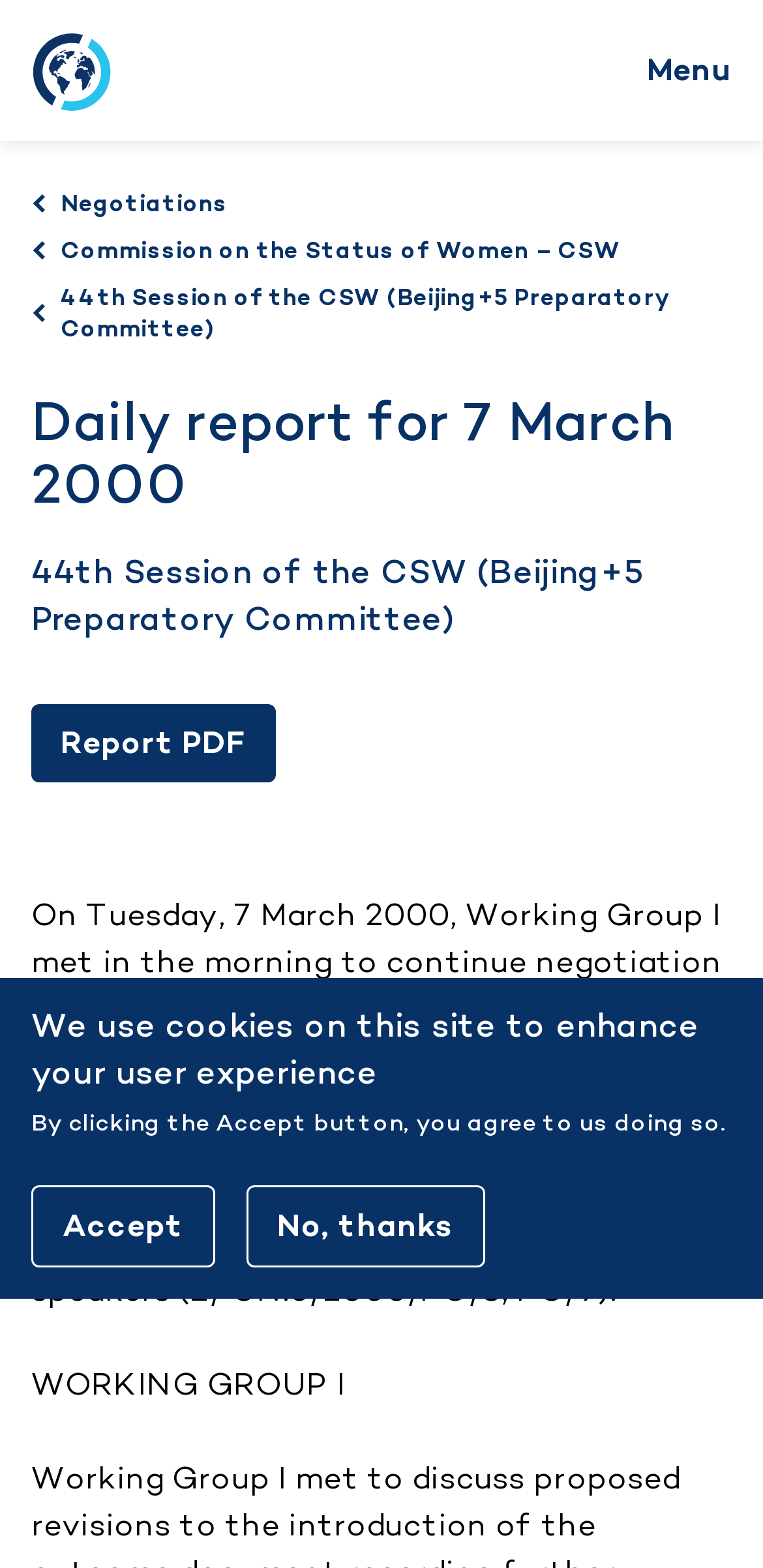Give the bounding box coordinates for the element described as: "Report PDF".

[0.041, 0.449, 0.362, 0.499]